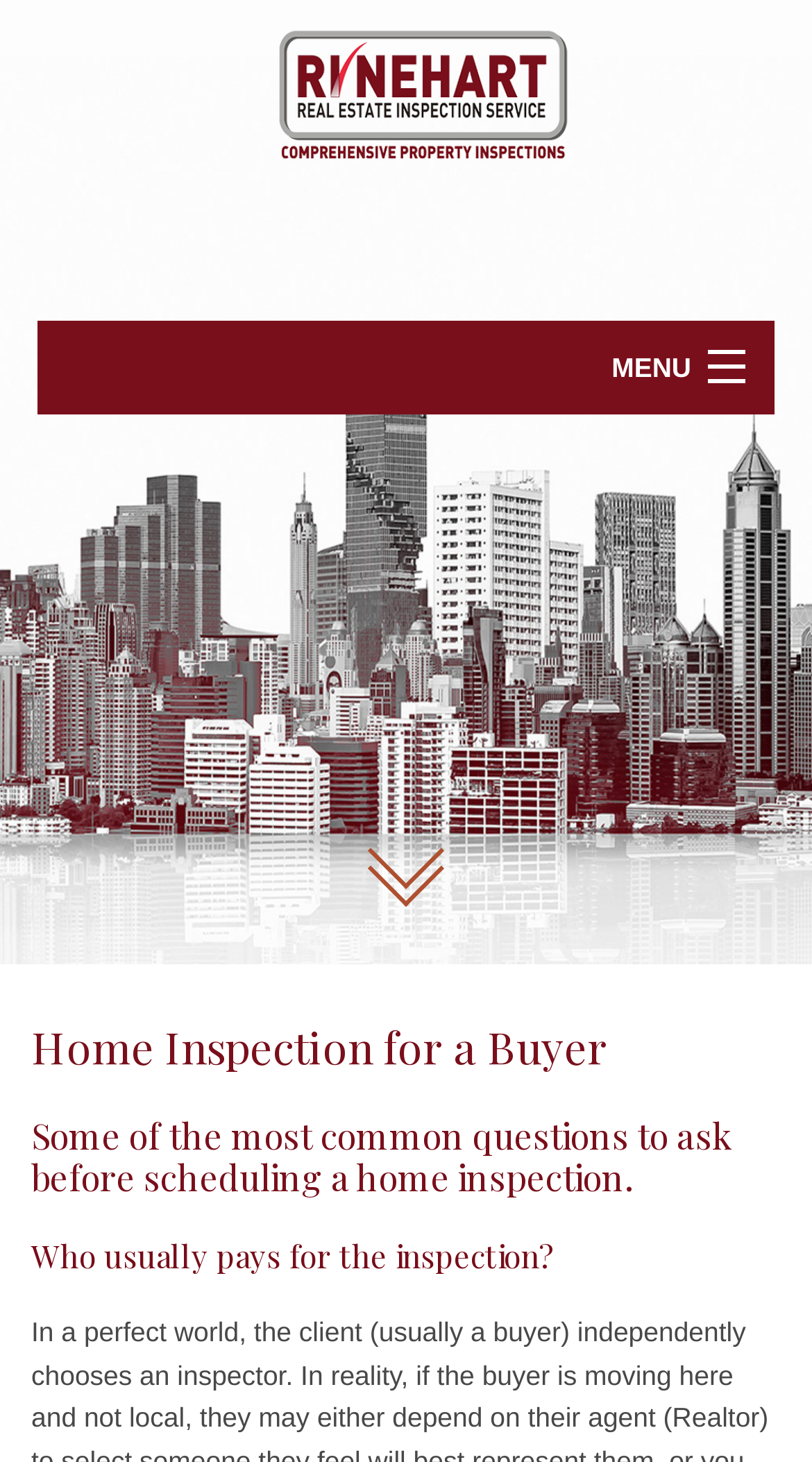Please specify the bounding box coordinates of the clickable region to carry out the following instruction: "Click the REQUEST A FREE QUOTE link". The coordinates should be four float numbers between 0 and 1, in the format [left, top, right, bottom].

[0.077, 0.809, 0.923, 0.836]